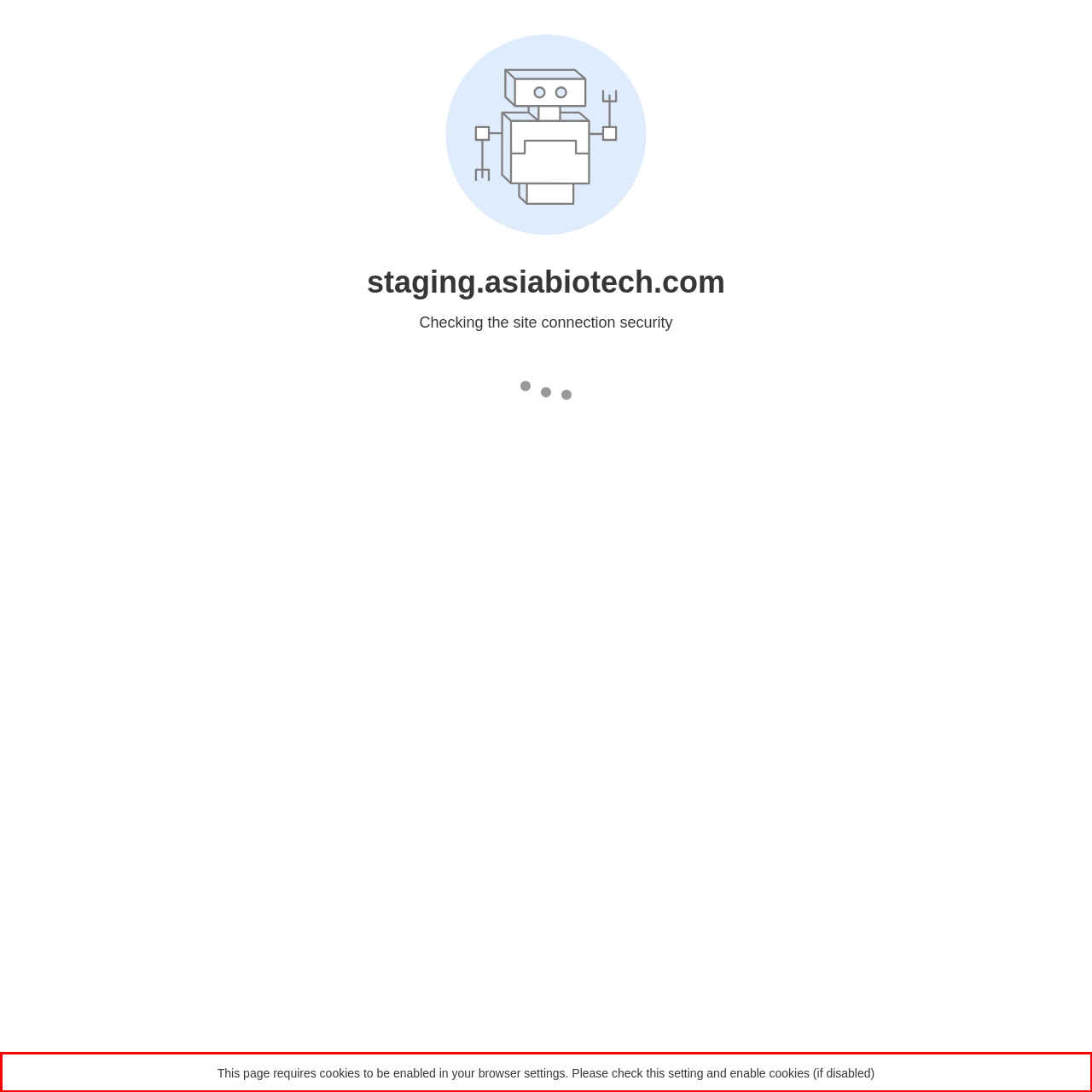Extract and provide the text found inside the red rectangle in the screenshot of the webpage.

This page requires cookies to be enabled in your browser settings. Please check this setting and enable cookies (if disabled)